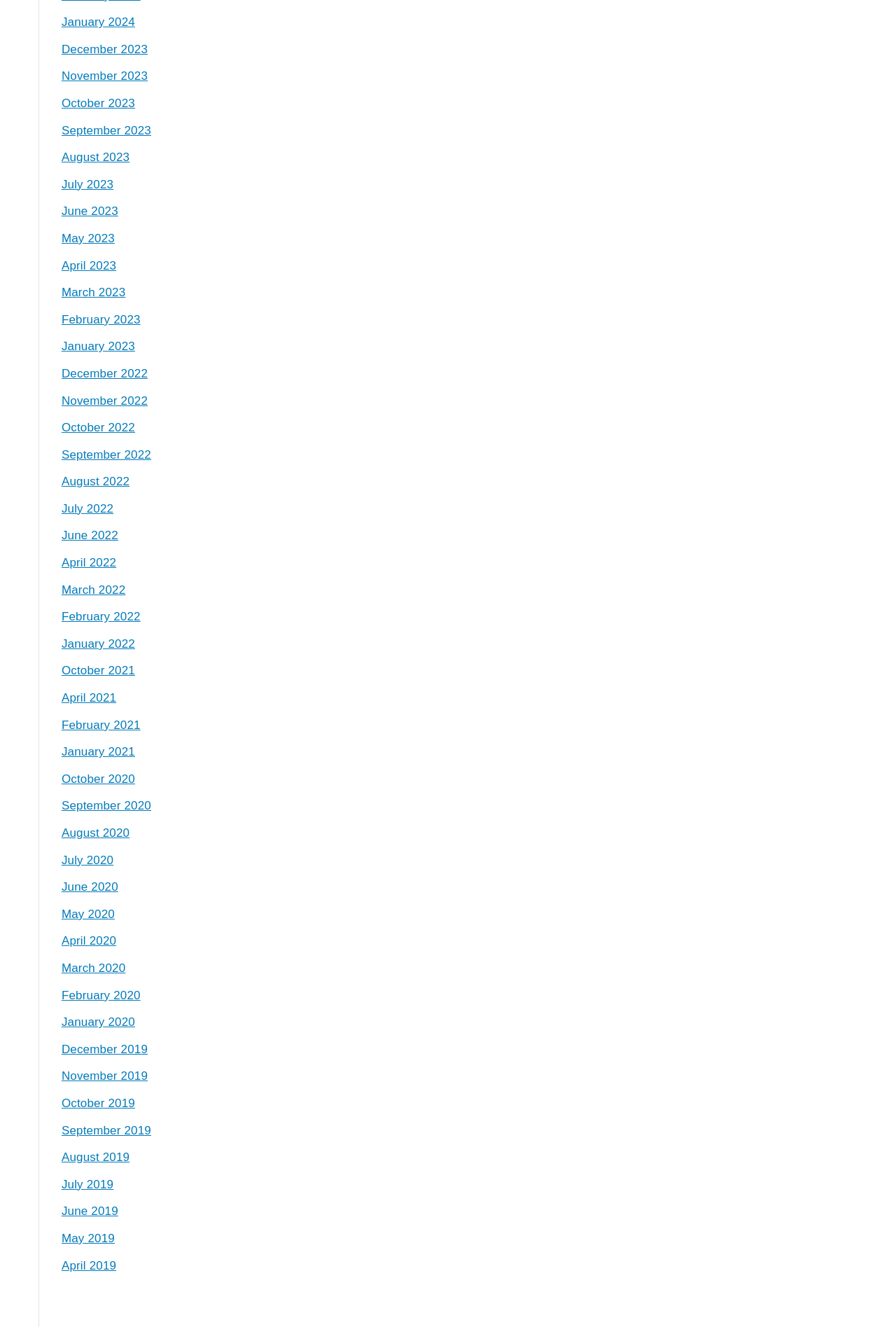Find and indicate the bounding box coordinates of the region you should select to follow the given instruction: "View December 2023".

[0.069, 0.029, 0.165, 0.046]